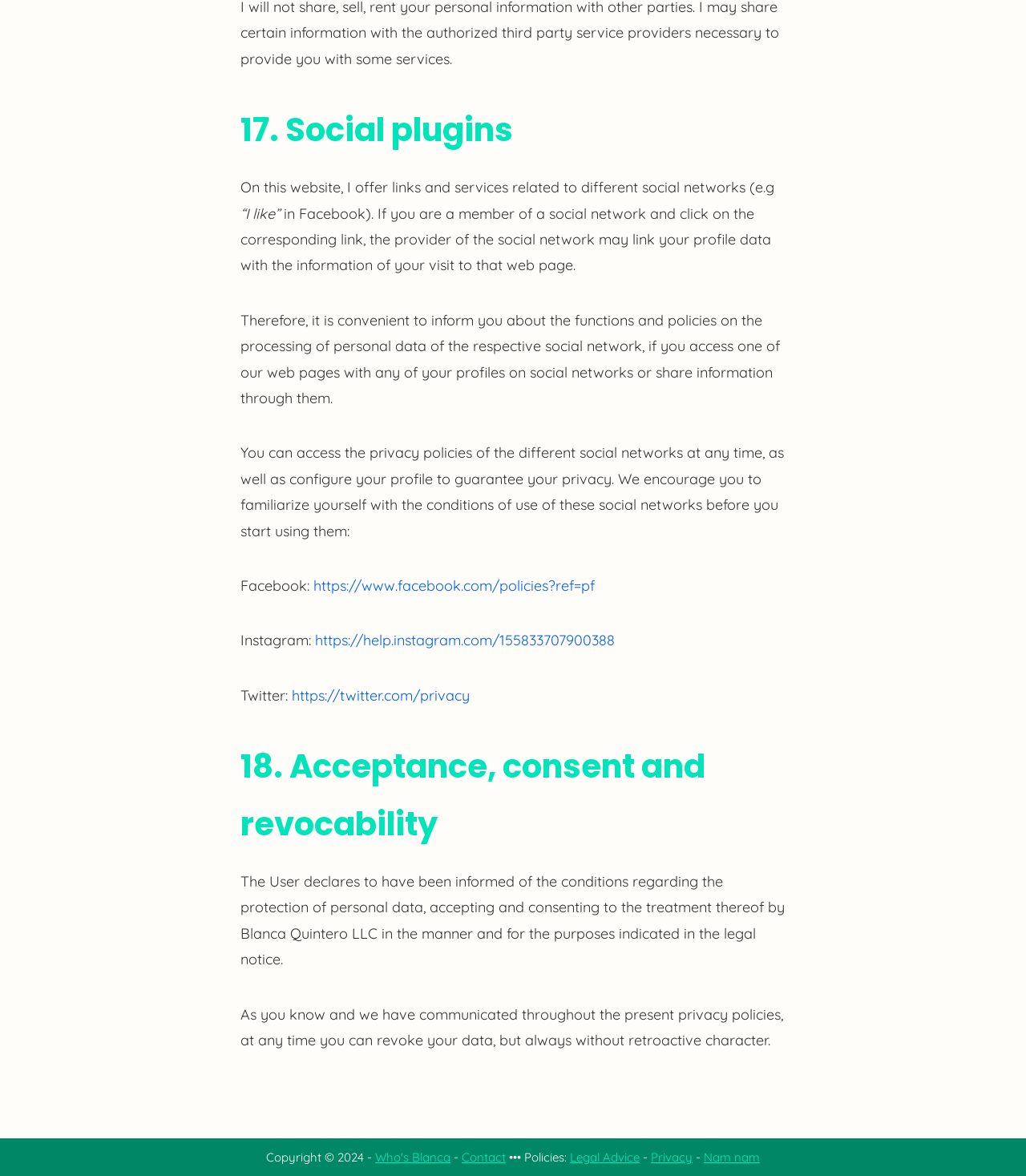Identify the bounding box coordinates of the element that should be clicked to fulfill this task: "Access the privacy policy". The coordinates should be provided as four float numbers between 0 and 1, i.e., [left, top, right, bottom].

[0.634, 0.978, 0.675, 0.991]